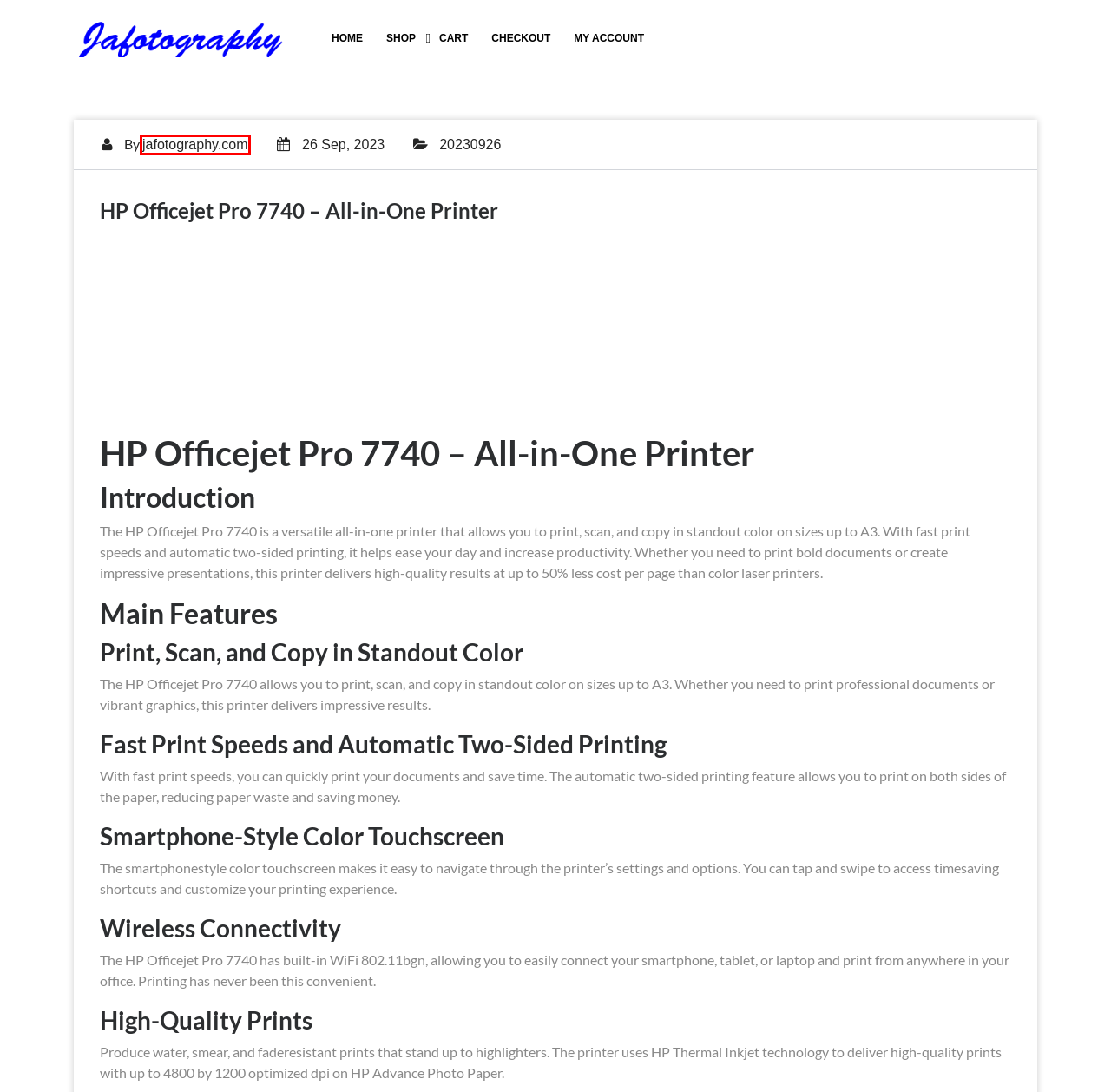You are given a screenshot of a webpage with a red rectangle bounding box. Choose the best webpage description that matches the new webpage after clicking the element in the bounding box. Here are the candidates:
A. jafotography – Welcome to jafotography
B. Blog Tool, Publishing Platform, and CMS – WordPress.org
C. jafotography.com – jafotography
D. September 2023 – jafotography
E. My account – jafotography
F. Refund and Returns Policy – jafotography
G. 20230926 – jafotography
H. About us – jafotography

C